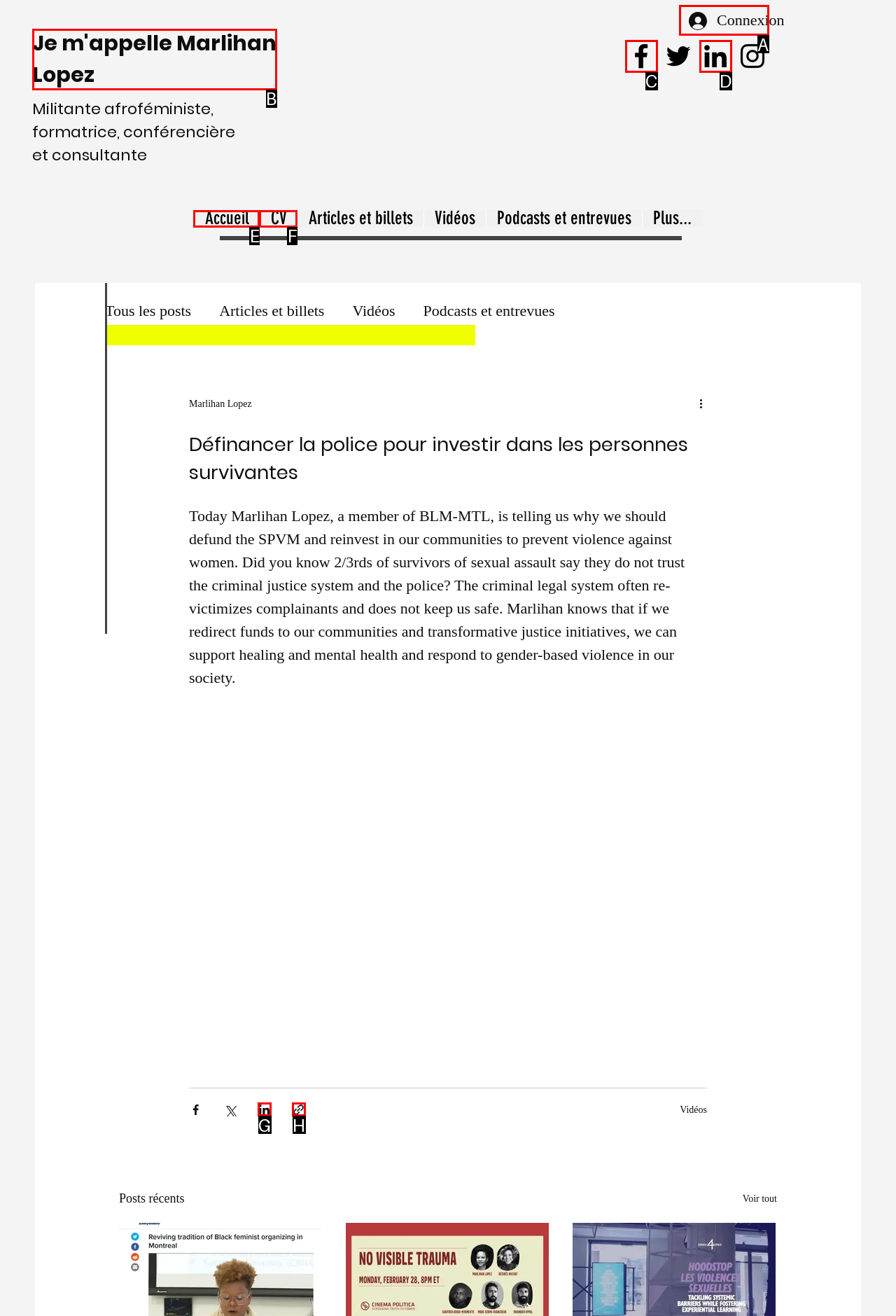What option should you select to complete this task: Connect to the website? Indicate your answer by providing the letter only.

A